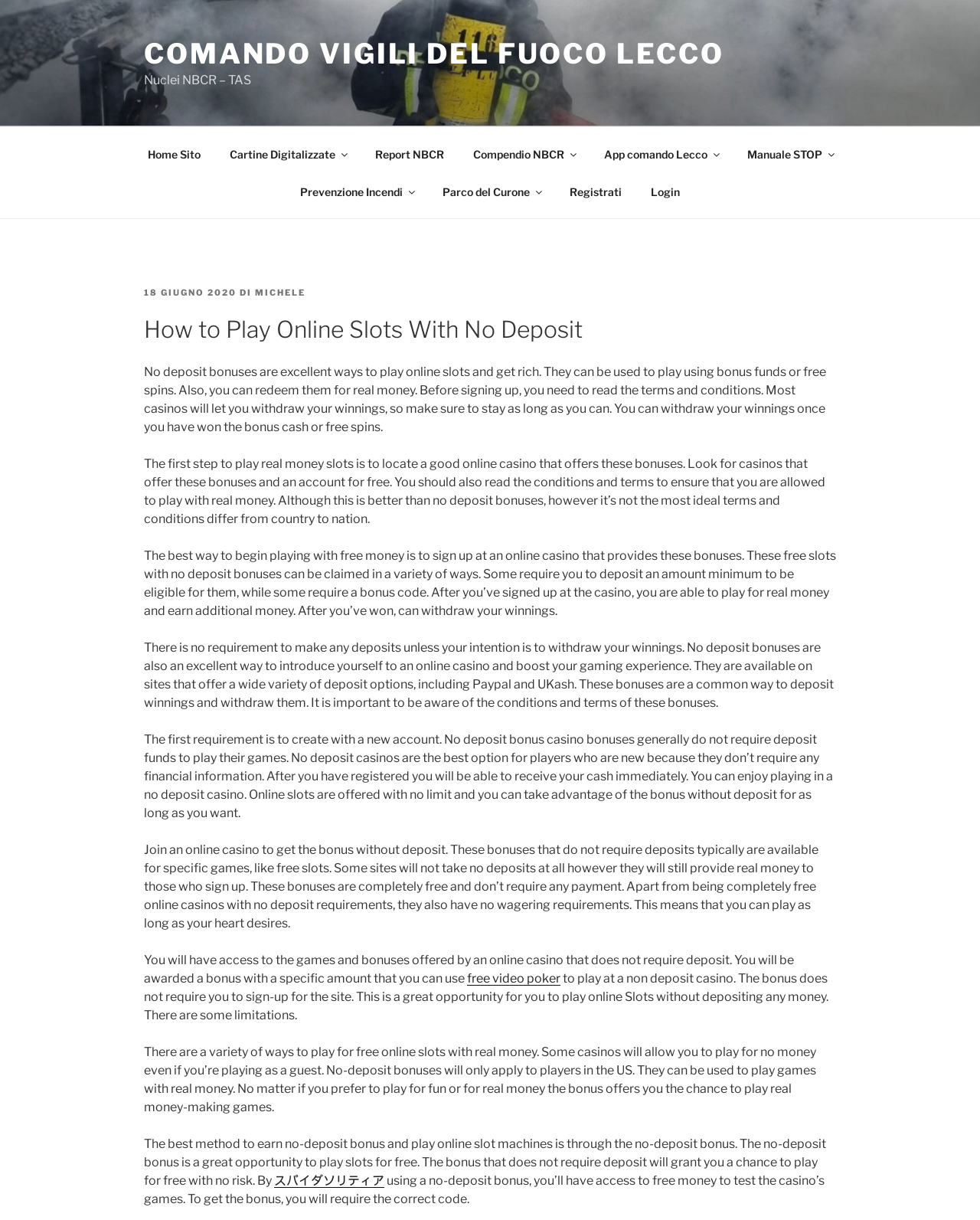Specify the bounding box coordinates of the region I need to click to perform the following instruction: "Click on Report NBCR". The coordinates must be four float numbers in the range of 0 to 1, i.e., [left, top, right, bottom].

[0.369, 0.111, 0.466, 0.142]